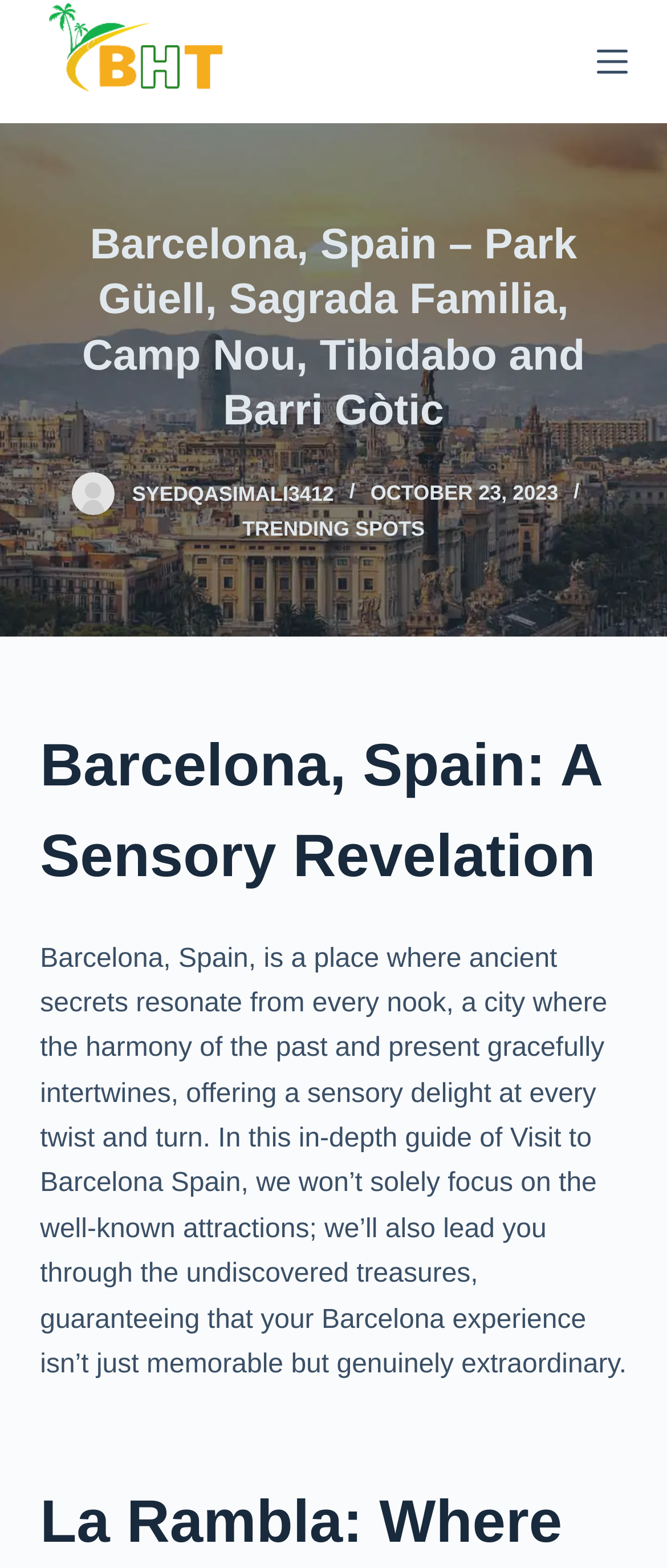Determine the heading of the webpage and extract its text content.

Barcelona, Spain – Park Güell, Sagrada Familia, Camp Nou, Tibidabo and Barri Gòtic